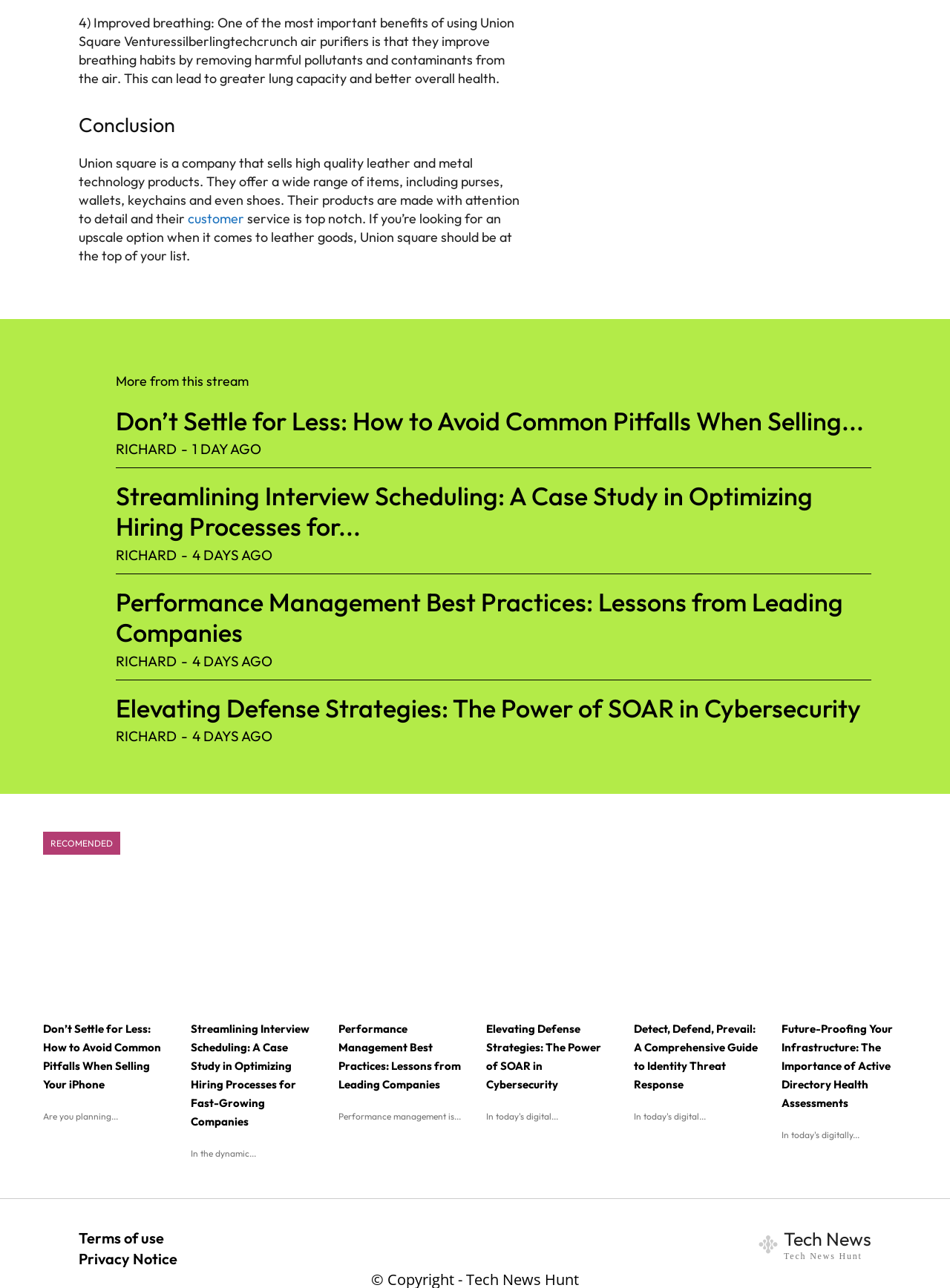What type of products does Union Square sell?
Please answer using one word or phrase, based on the screenshot.

Leather and metal technology products